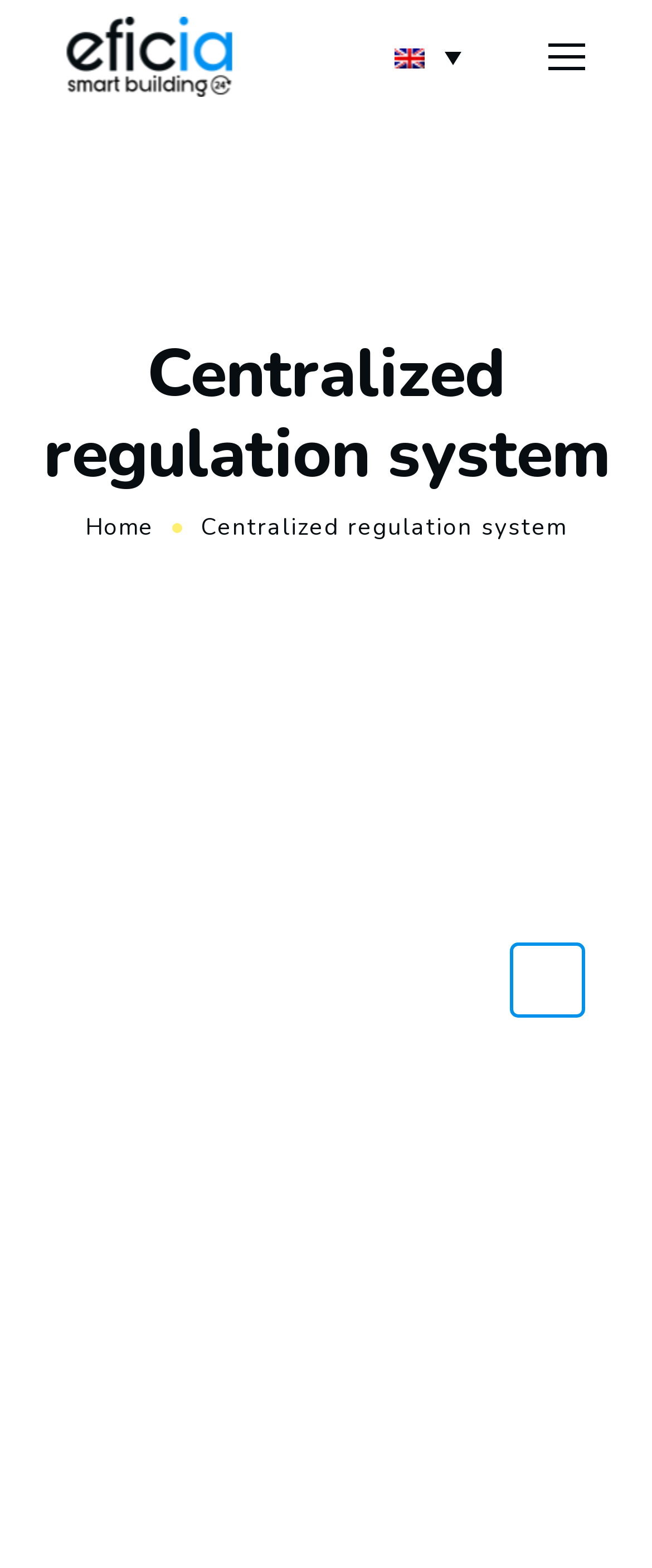Provide your answer in a single word or phrase: 
What is the benefit of adjusting energy consumption in real-time?

according to needs and uses